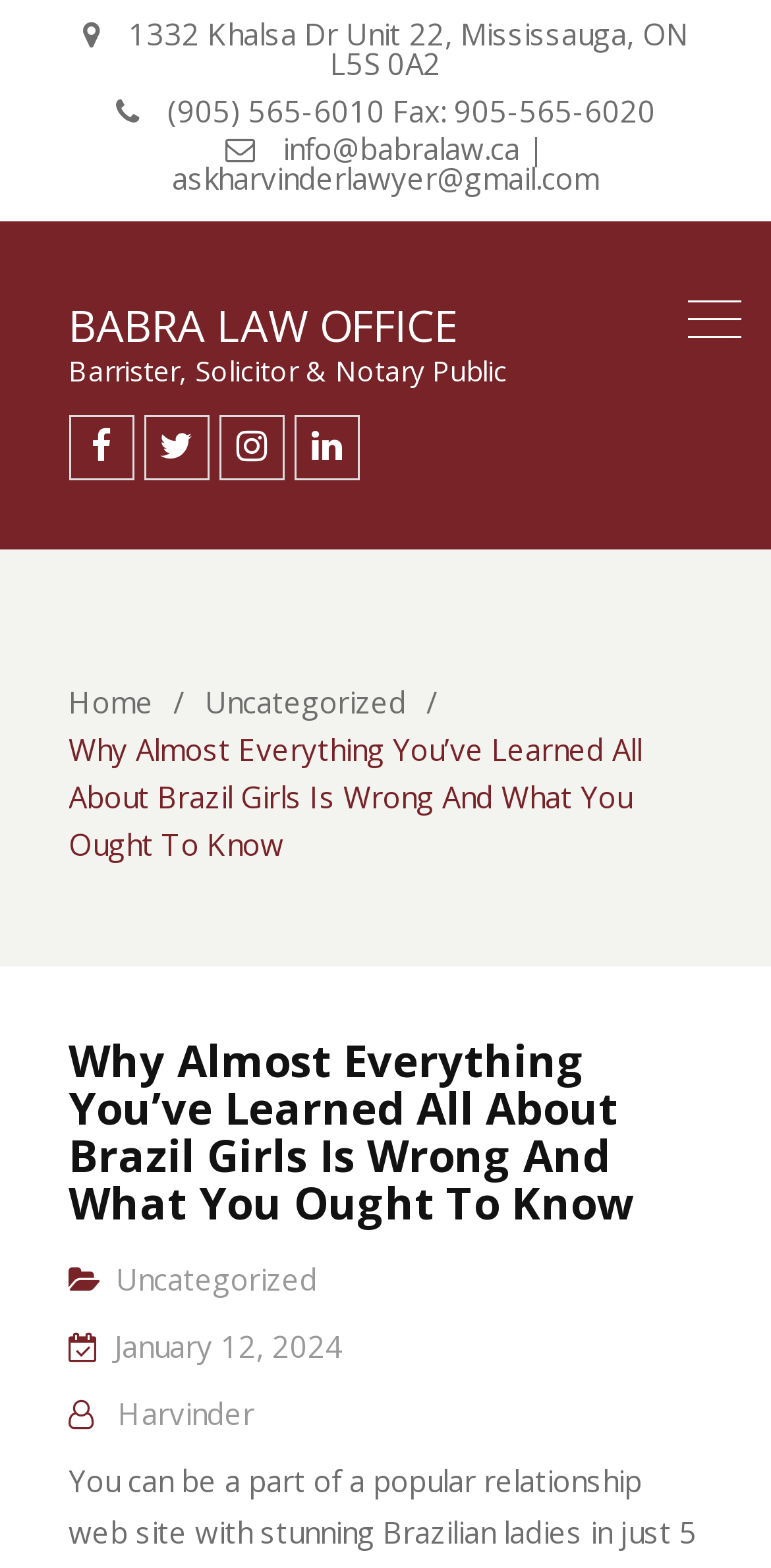Respond to the question below with a single word or phrase:
What is the phone number of BABRA LAW OFFICE?

(905) 565-6010